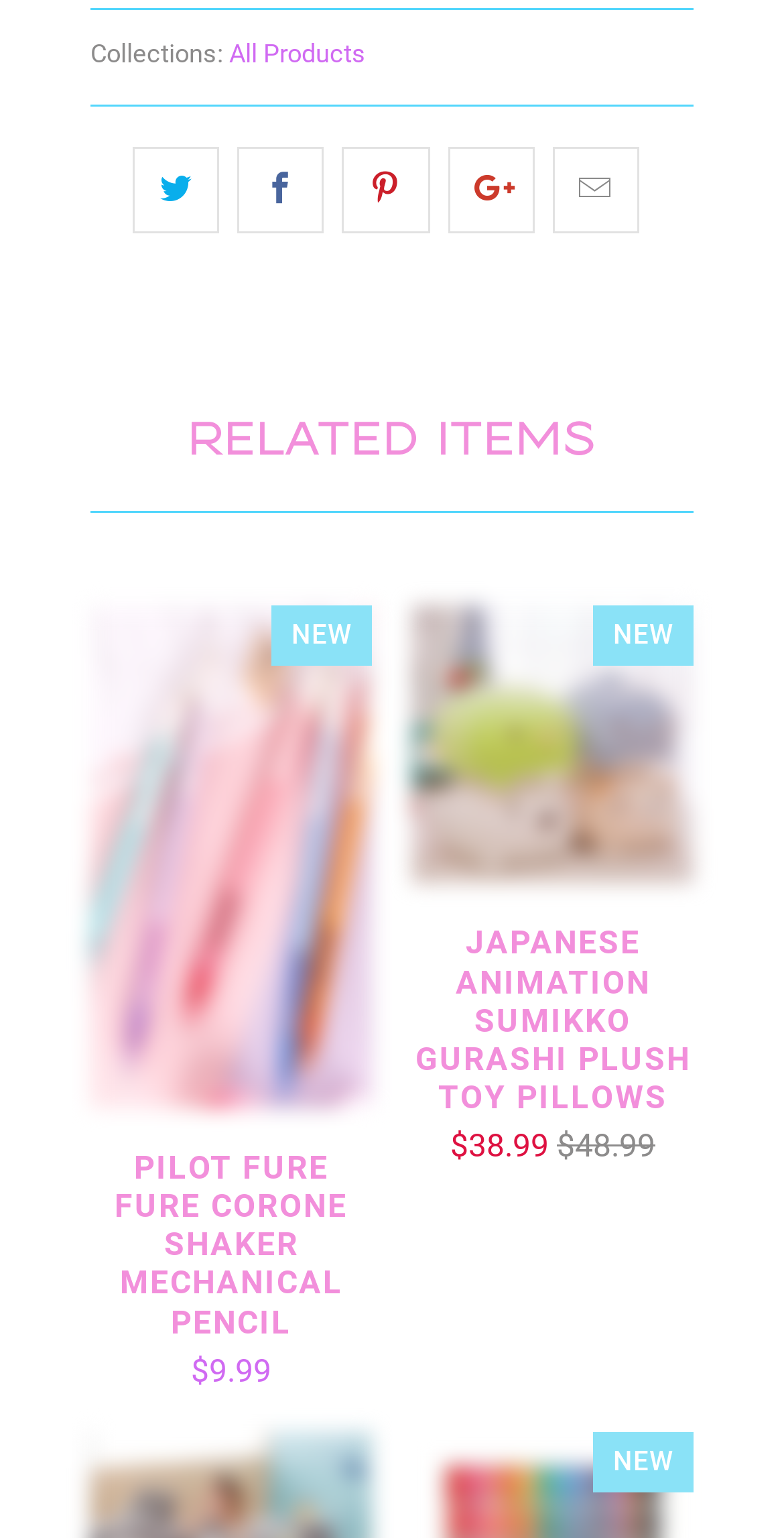Please determine the bounding box coordinates of the element to click on in order to accomplish the following task: "View details of 'JAPANESE ANIMATION SUMIKKO GURASHI PLUSH TOY PILLOWS'". Ensure the coordinates are four float numbers ranging from 0 to 1, i.e., [left, top, right, bottom].

[0.526, 0.601, 0.885, 0.758]